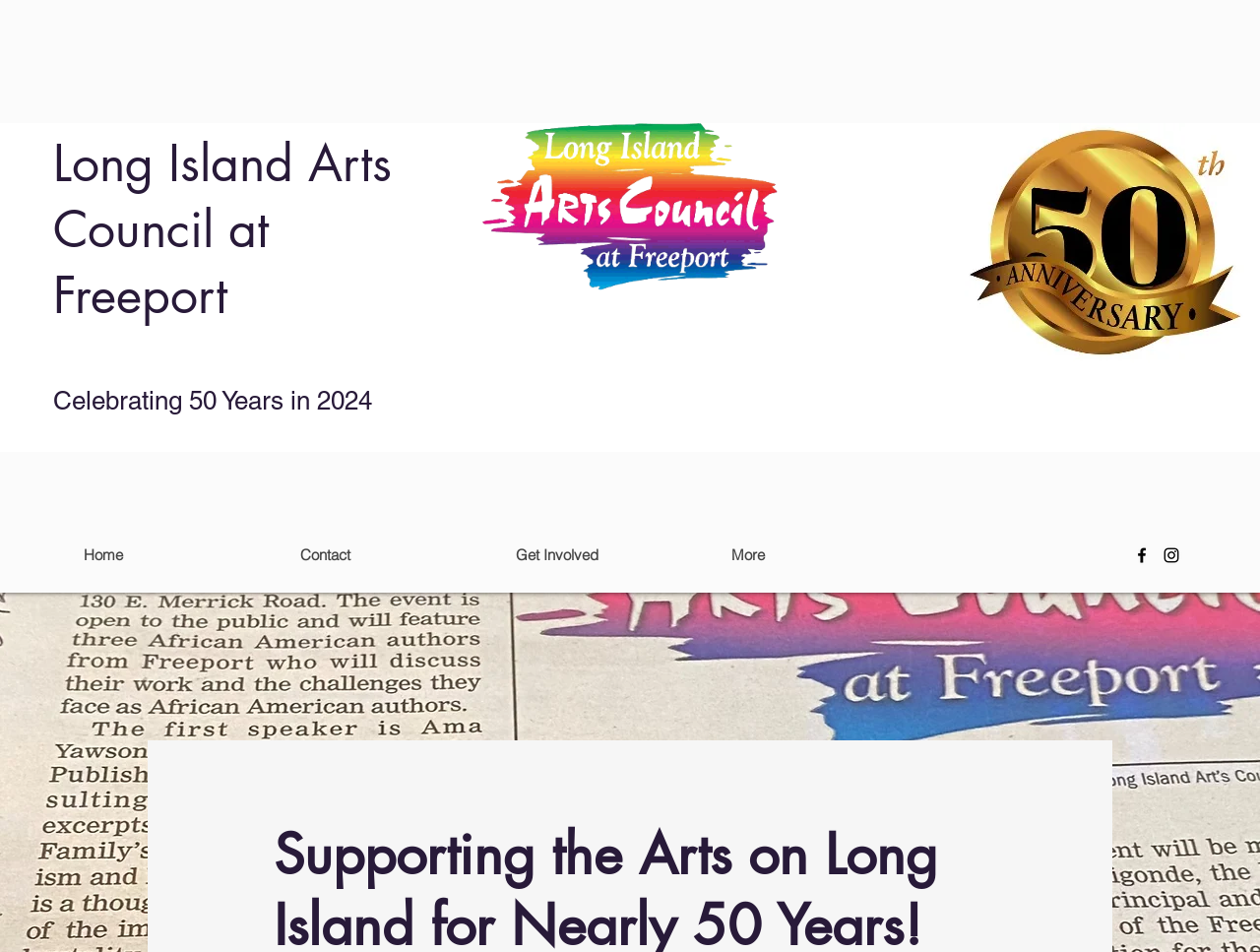Please study the image and answer the question comprehensively:
What is the anniversary being celebrated?

The anniversary being celebrated is mentioned in the text 'Celebrating 50 Years in 2024' located at the top center of the webpage.